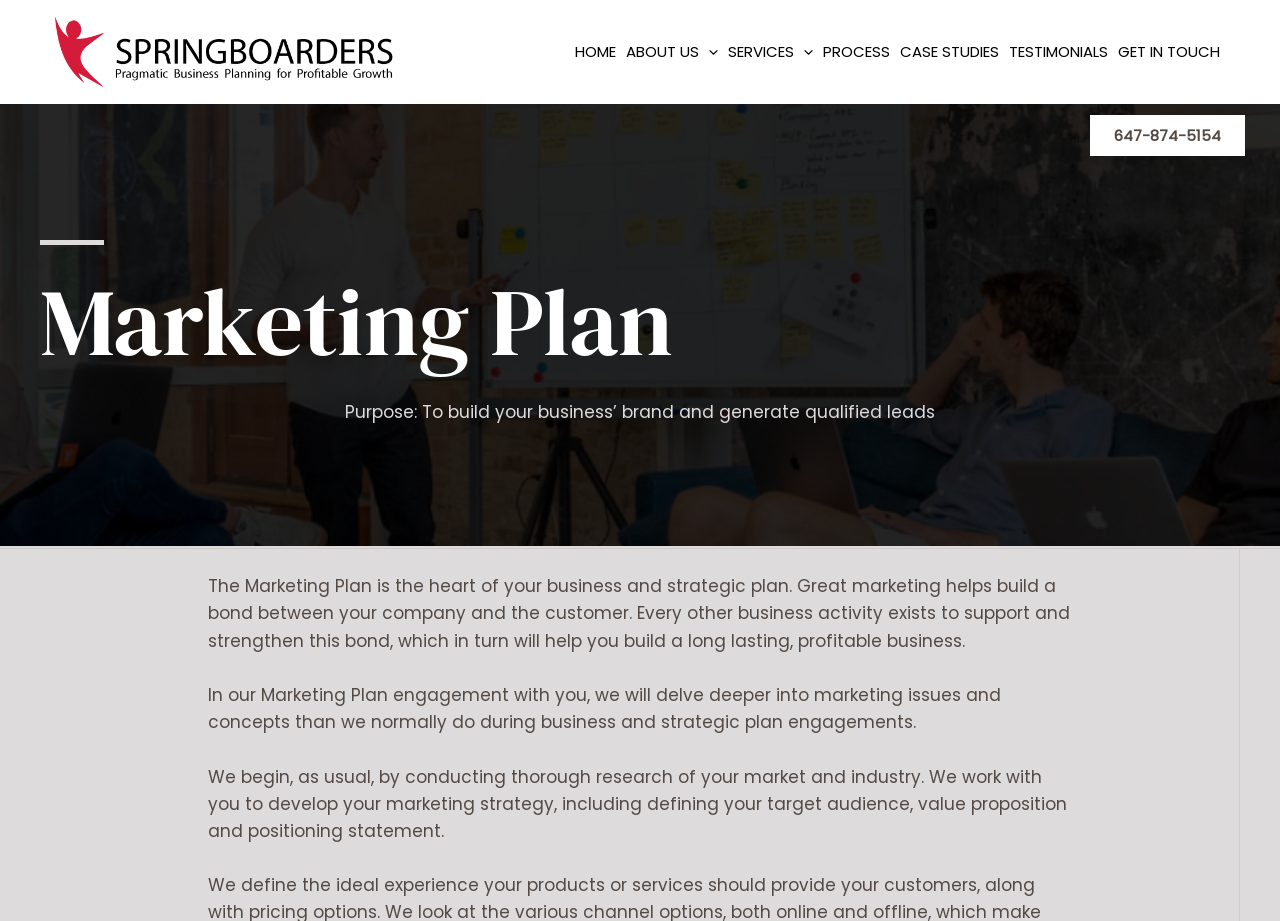Please determine the bounding box of the UI element that matches this description: Get in touch. The coordinates should be given as (top-left x, top-left y, bottom-right x, bottom-right y), with all values between 0 and 1.

[0.87, 0.04, 0.957, 0.073]